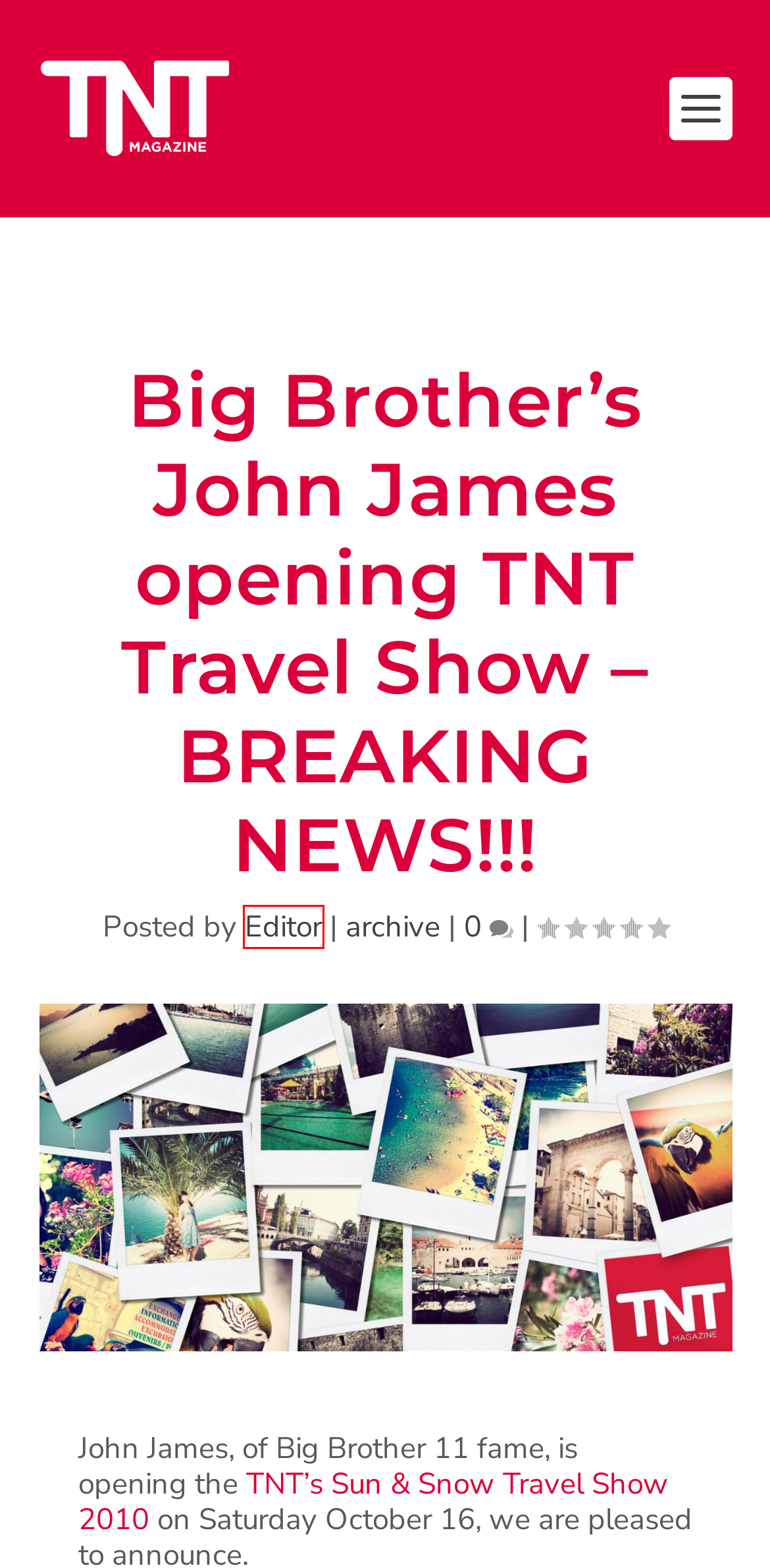You have a screenshot showing a webpage with a red bounding box around a UI element. Choose the webpage description that best matches the new page after clicking the highlighted element. Here are the options:
A. Archive Archives - TNT Magazine
B. Editor, Author At TNT Magazine
C. TNT Jobs | TNT Jobs | Search Jobs in London | Jobs in the UK | Jobs in Australia
D. Terms & Conditions - TNT Magazine
E. Bot Verification
F. Nénette Review: The Zoo Debate - TNT Magazine
G. Long Weekend In Rome: Unraveling The Eternal City's Charm In Just A Few Days - TNT Magazine
H. TNT Magazine | Live your Life and Travel

B